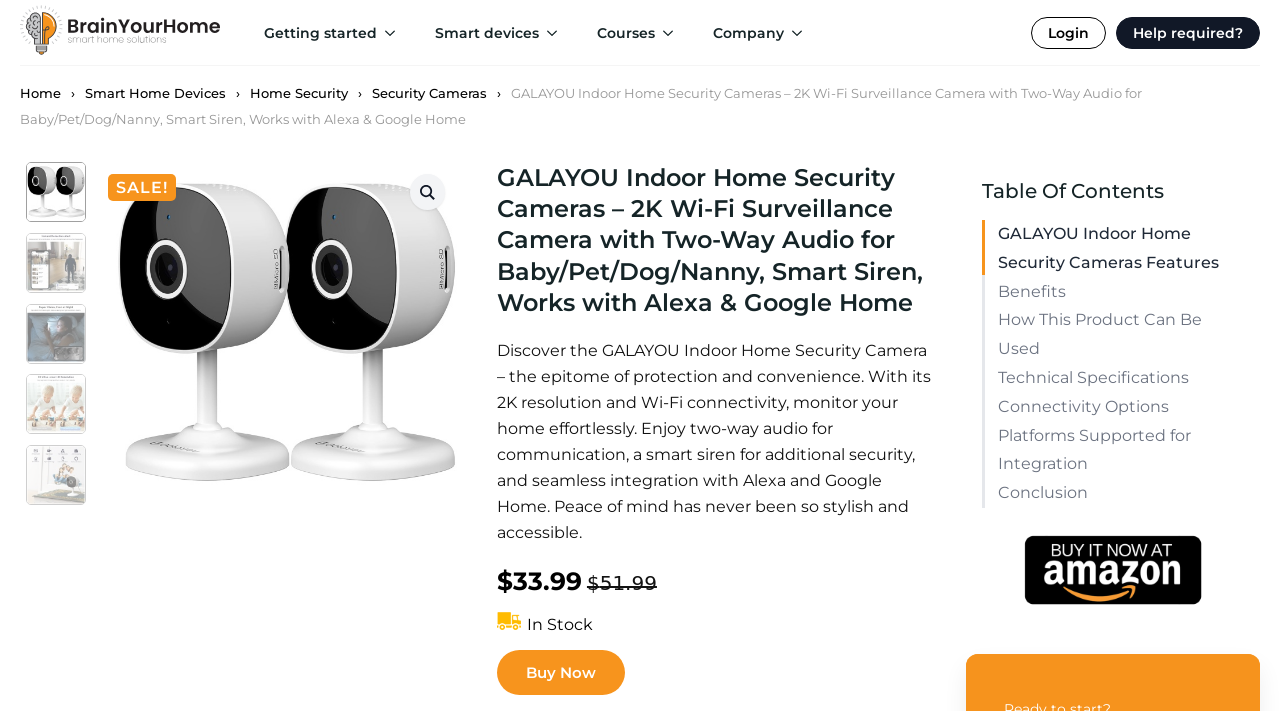What is the status of the security camera's availability?
Please respond to the question thoroughly and include all relevant details.

I found the answer by looking at the StaticText element that says 'In Stock' which is located near the 'Buy Now' button.